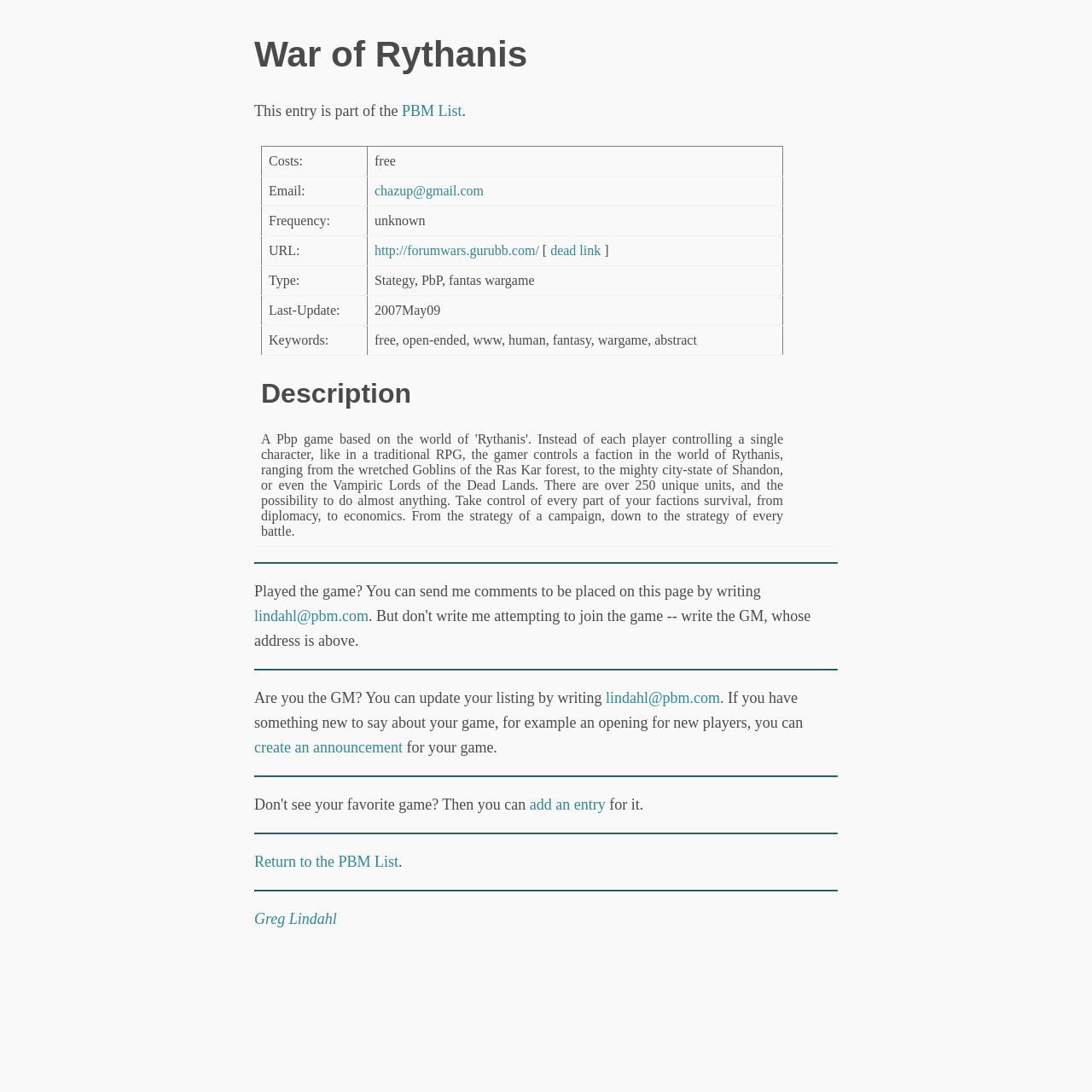Pinpoint the bounding box coordinates of the clickable area needed to execute the instruction: "Create an announcement for your game". The coordinates should be specified as four float numbers between 0 and 1, i.e., [left, top, right, bottom].

[0.233, 0.677, 0.369, 0.692]